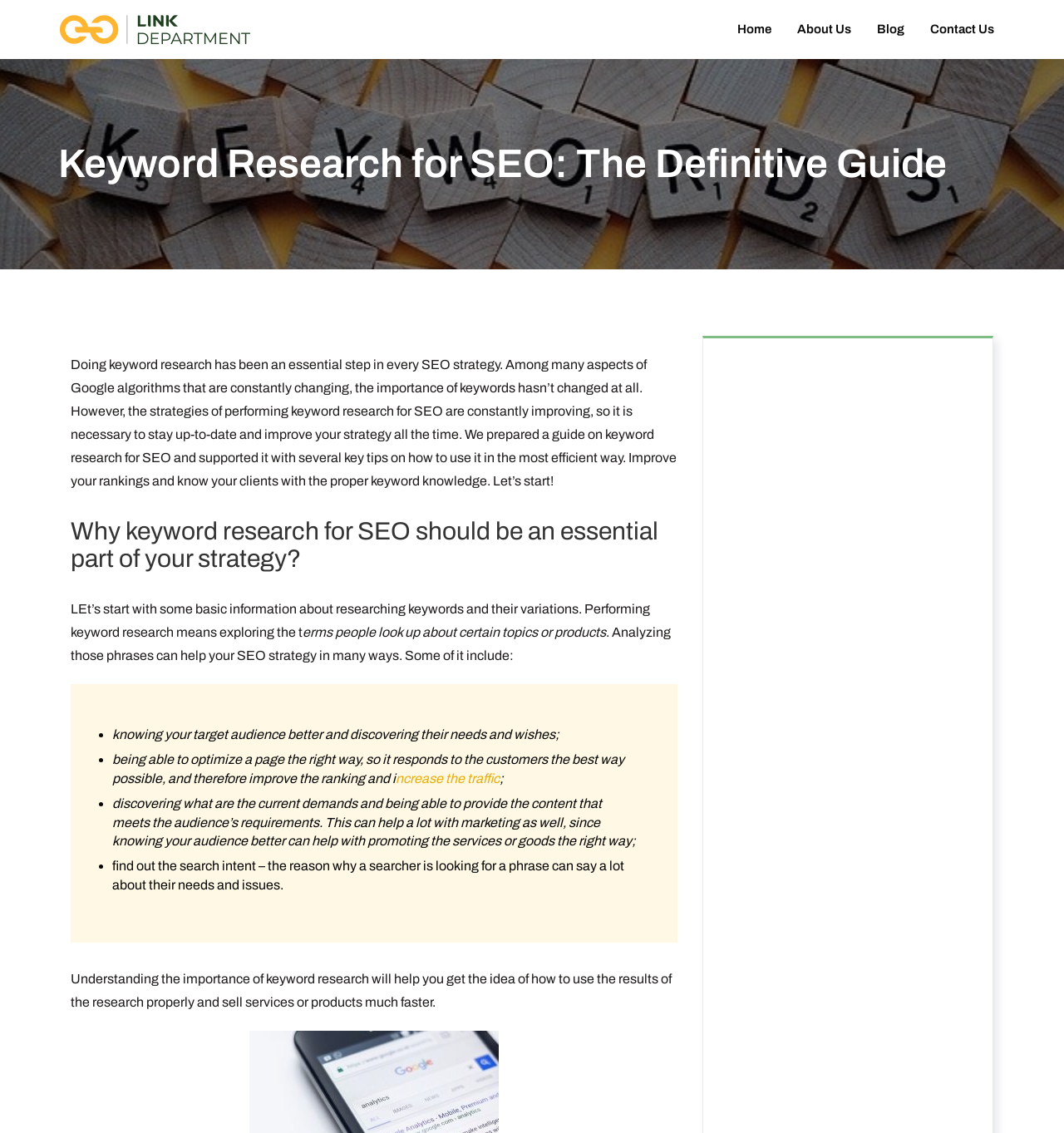Using the information in the image, give a comprehensive answer to the question: 
What is the relationship between keyword research and marketing?

The webpage suggests that knowing the target audience better through keyword research can help with promoting services or goods the right way. This is because keyword research provides insights into the audience's needs and wishes, which can be used to tailor marketing efforts.